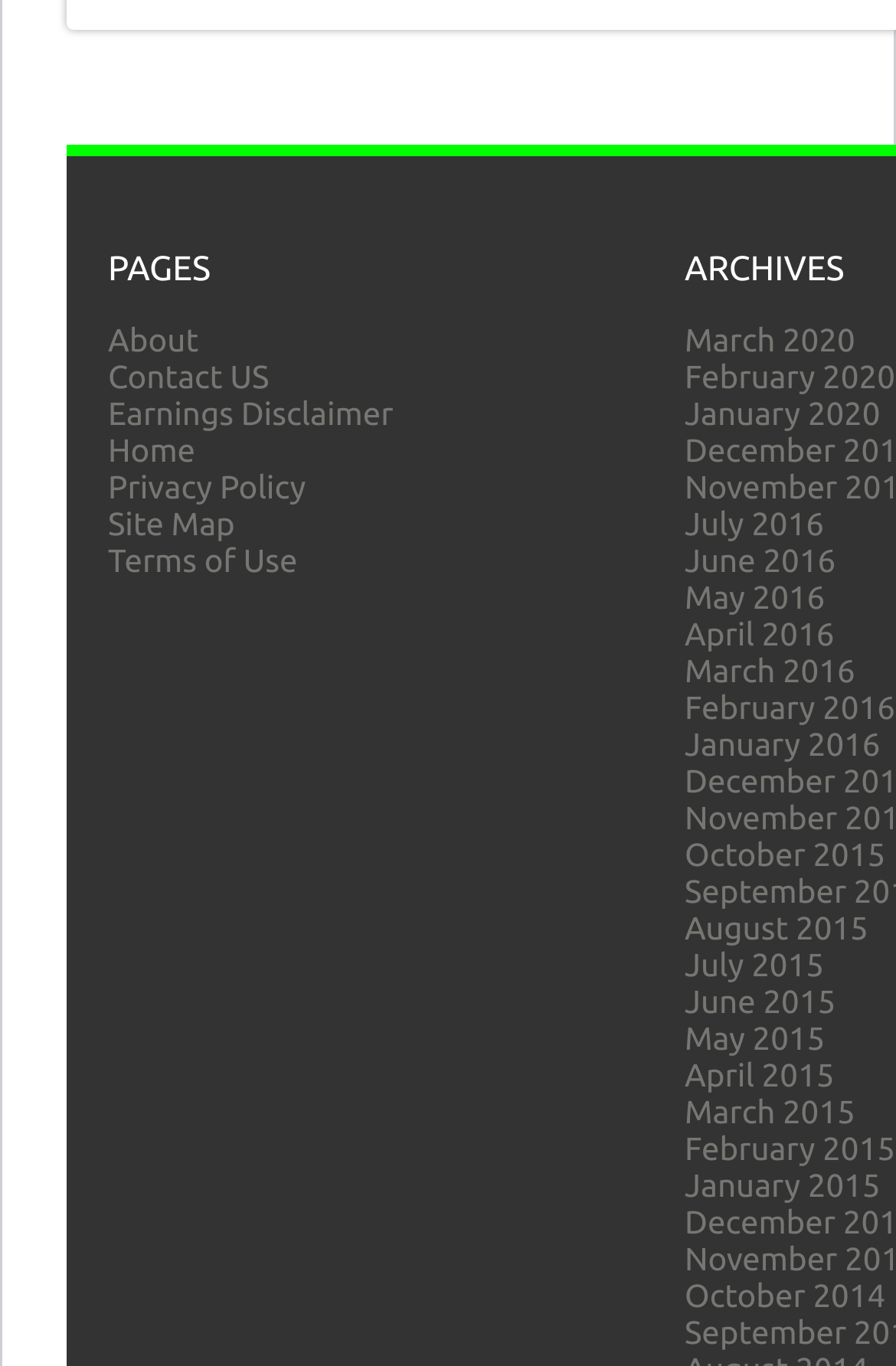Find the UI element described as: "Terms of Use" and predict its bounding box coordinates. Ensure the coordinates are four float numbers between 0 and 1, [left, top, right, bottom].

[0.121, 0.397, 0.332, 0.424]